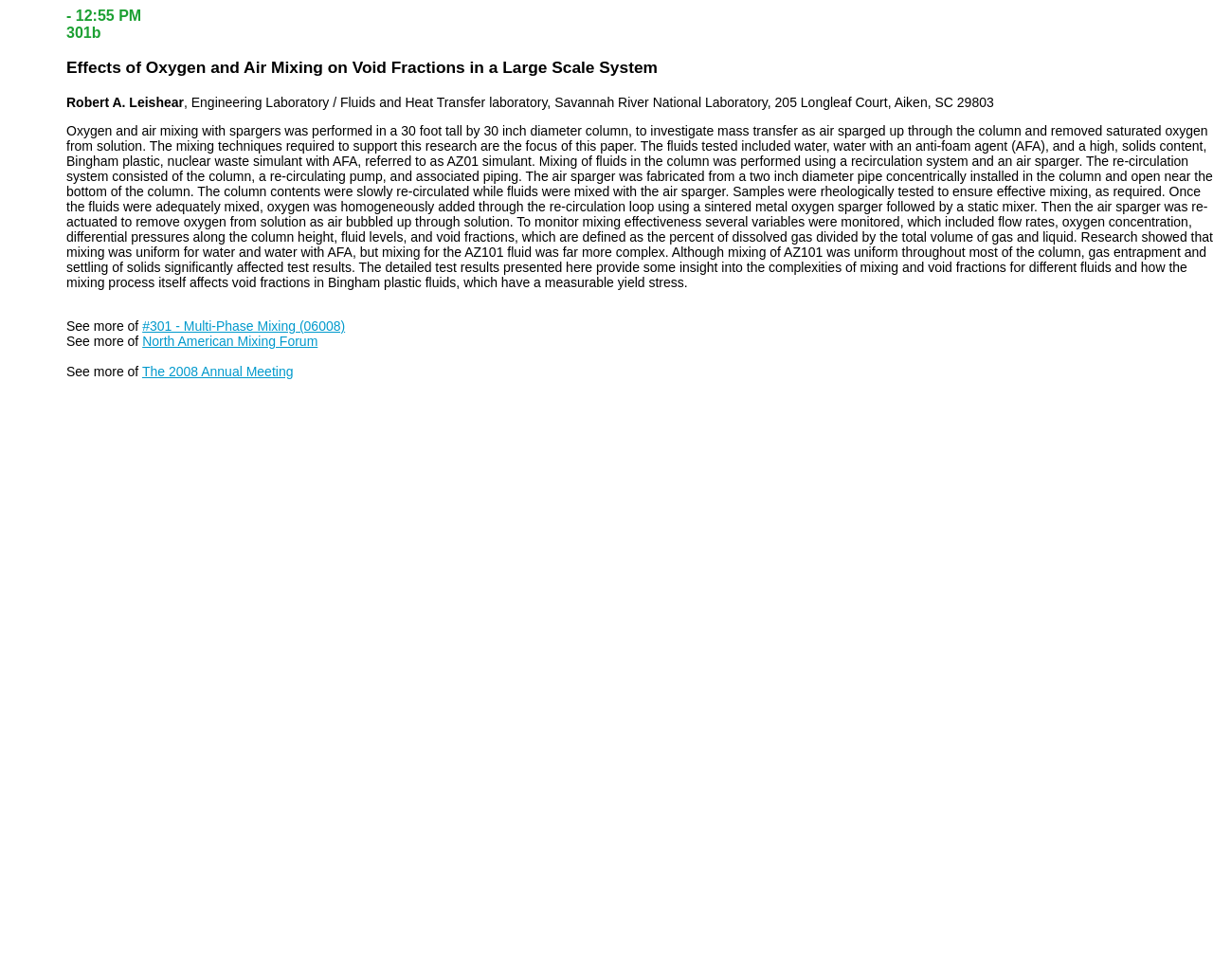What is the author's name?
Your answer should be a single word or phrase derived from the screenshot.

Robert A. Leishear